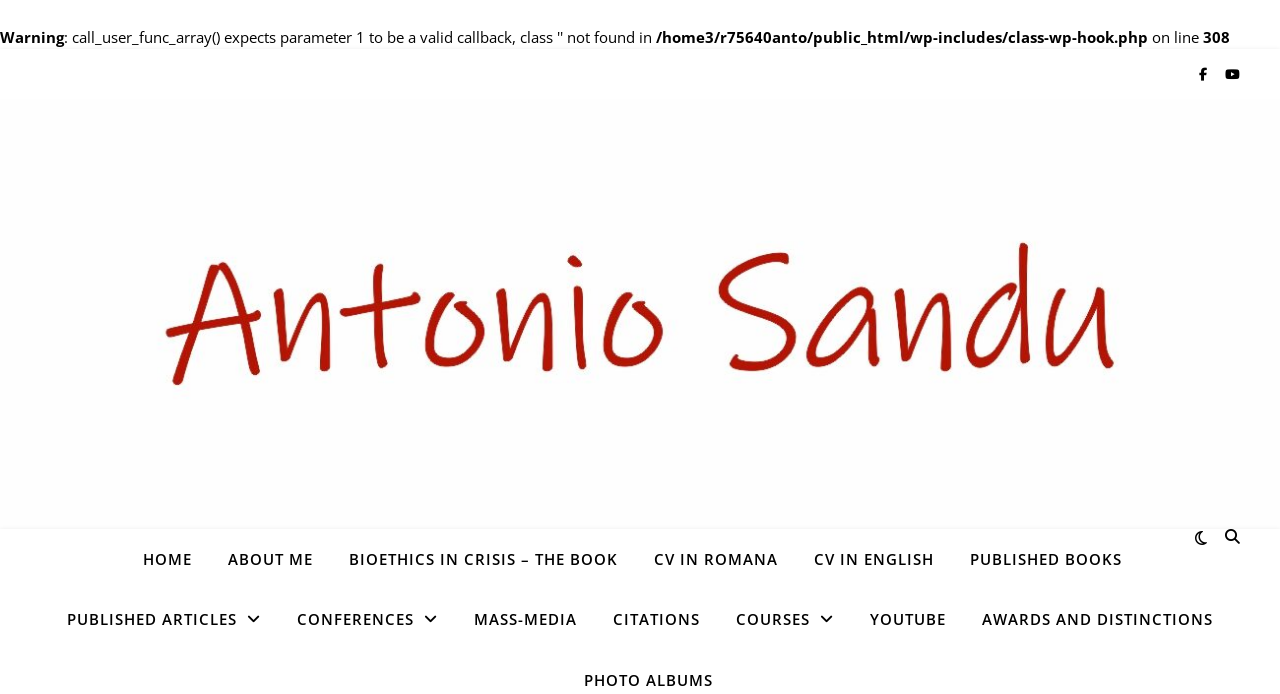Find the bounding box coordinates of the clickable area that will achieve the following instruction: "visit youtube channel".

[0.667, 0.849, 0.752, 0.935]